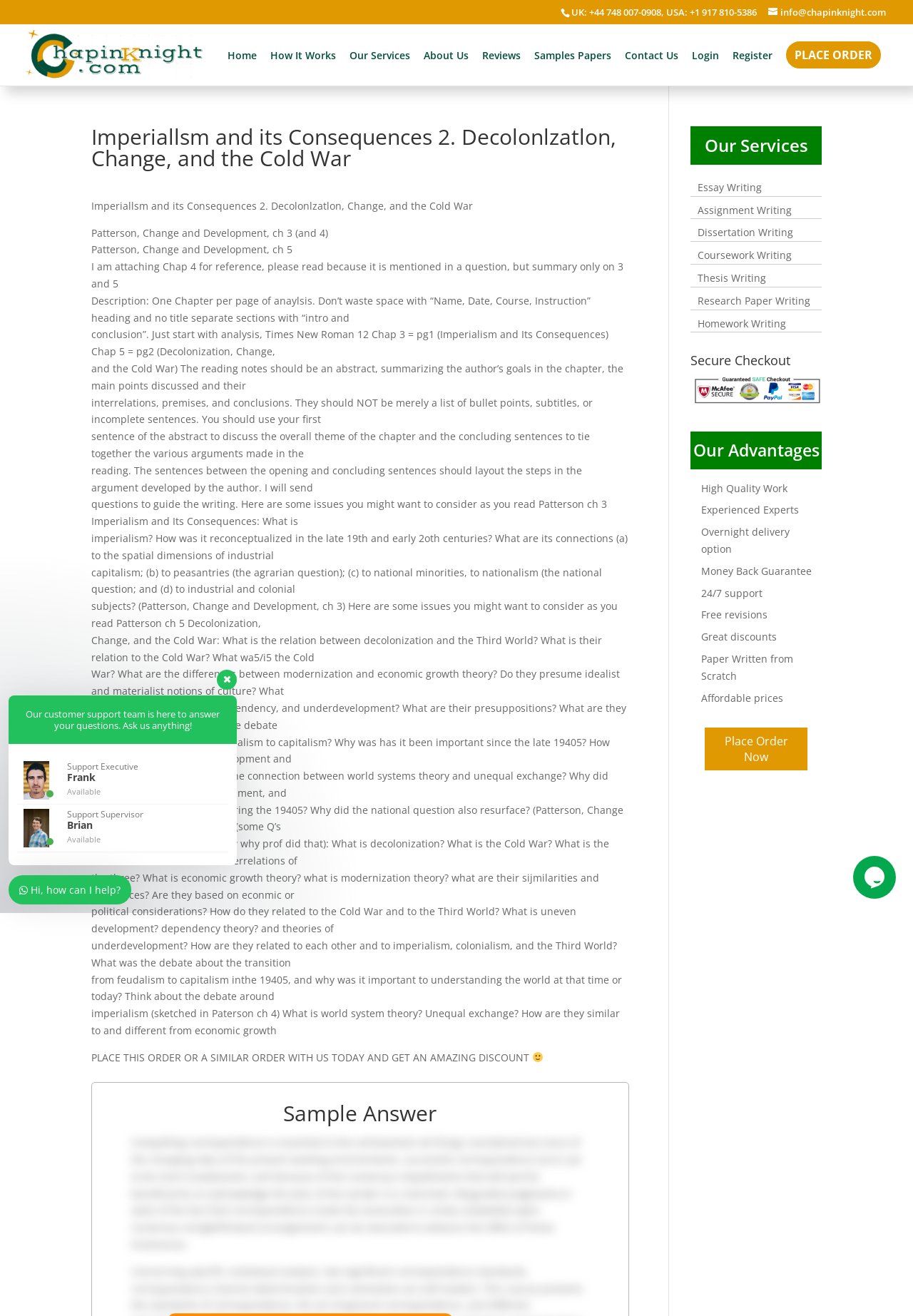Find the bounding box coordinates for the element that must be clicked to complete the instruction: "Click the 'PLACE ORDER' button". The coordinates should be four float numbers between 0 and 1, indicated as [left, top, right, bottom].

[0.861, 0.031, 0.965, 0.065]